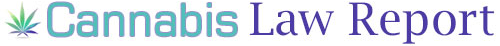What symbolizes the publication's focus?
Using the details from the image, give an elaborate explanation to answer the question.

The artistic cannabis leaf graphic integrated into the design of the logo serves as a symbol of the publication's focus on legal matters related to cannabis.